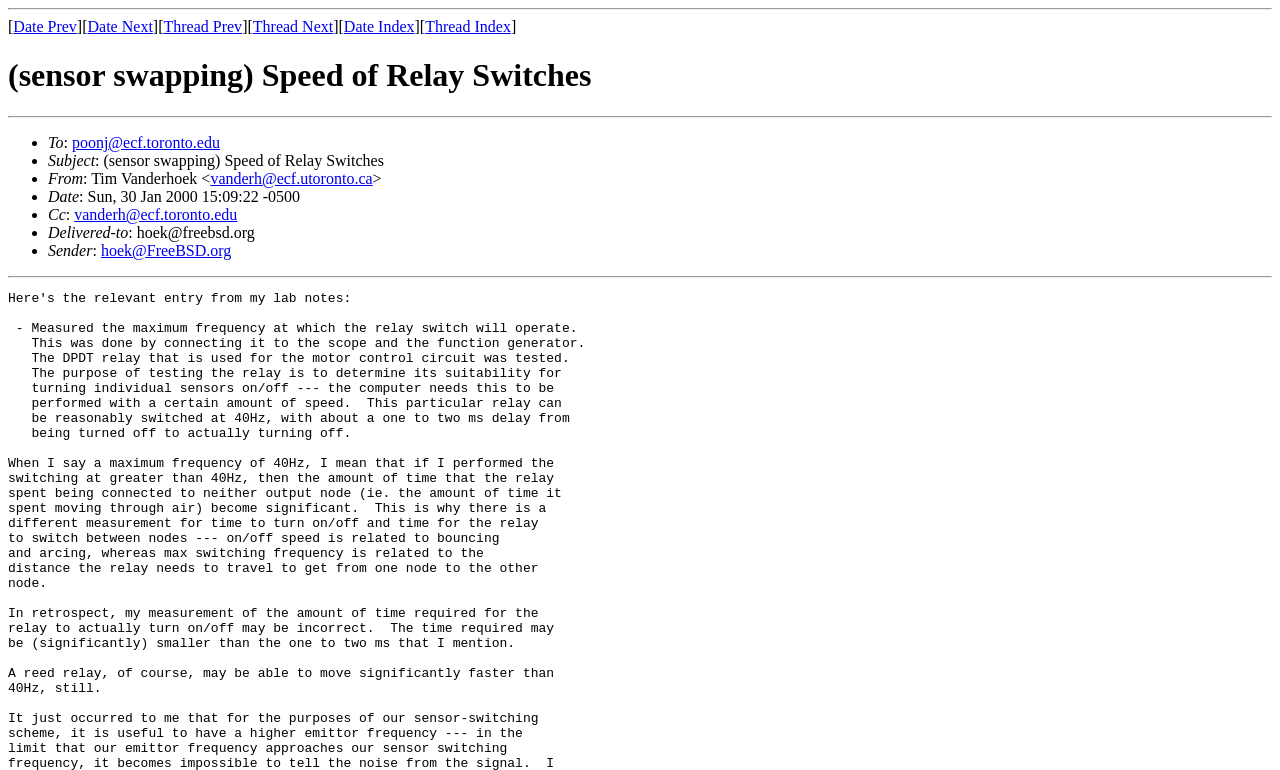What is the sender's email address?
Please elaborate on the answer to the question with detailed information.

I found the sender's email address by looking at the list of details about the email, which includes the sender, date, and other information. The sender's email address is listed as 'hoek@FreeBSD.org'.